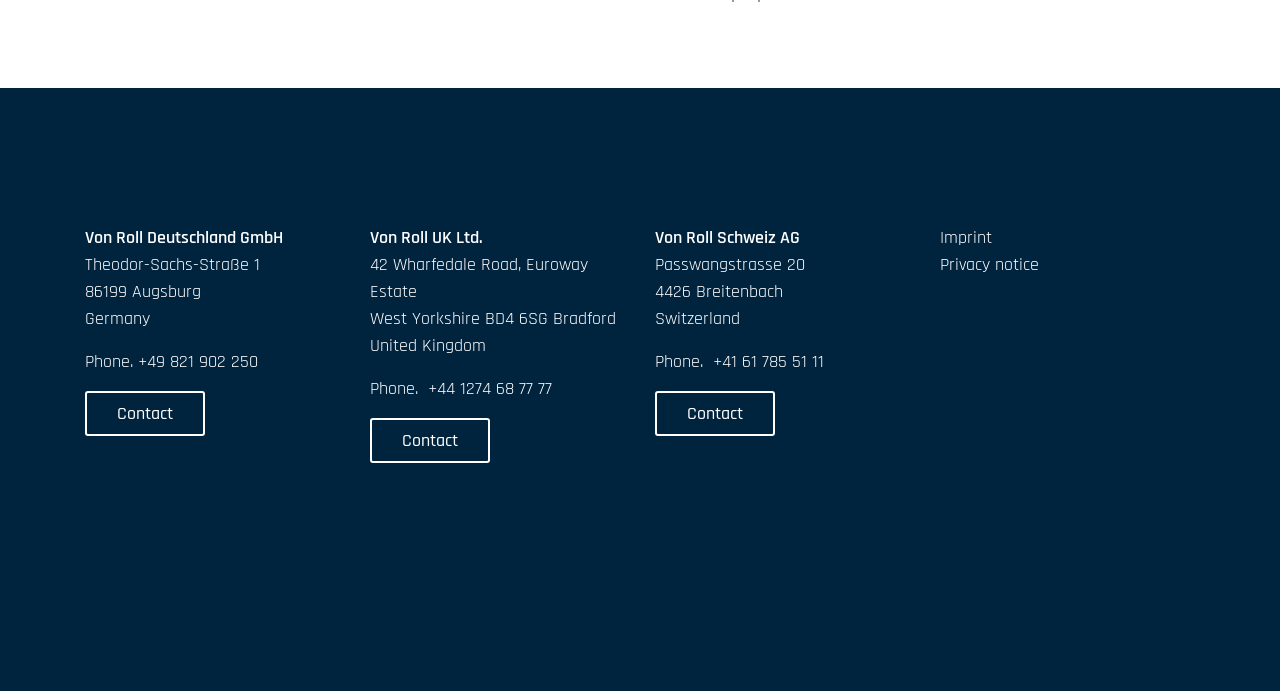Locate the bounding box coordinates of the element you need to click to accomplish the task described by this instruction: "View the Privacy notice".

[0.734, 0.367, 0.812, 0.4]